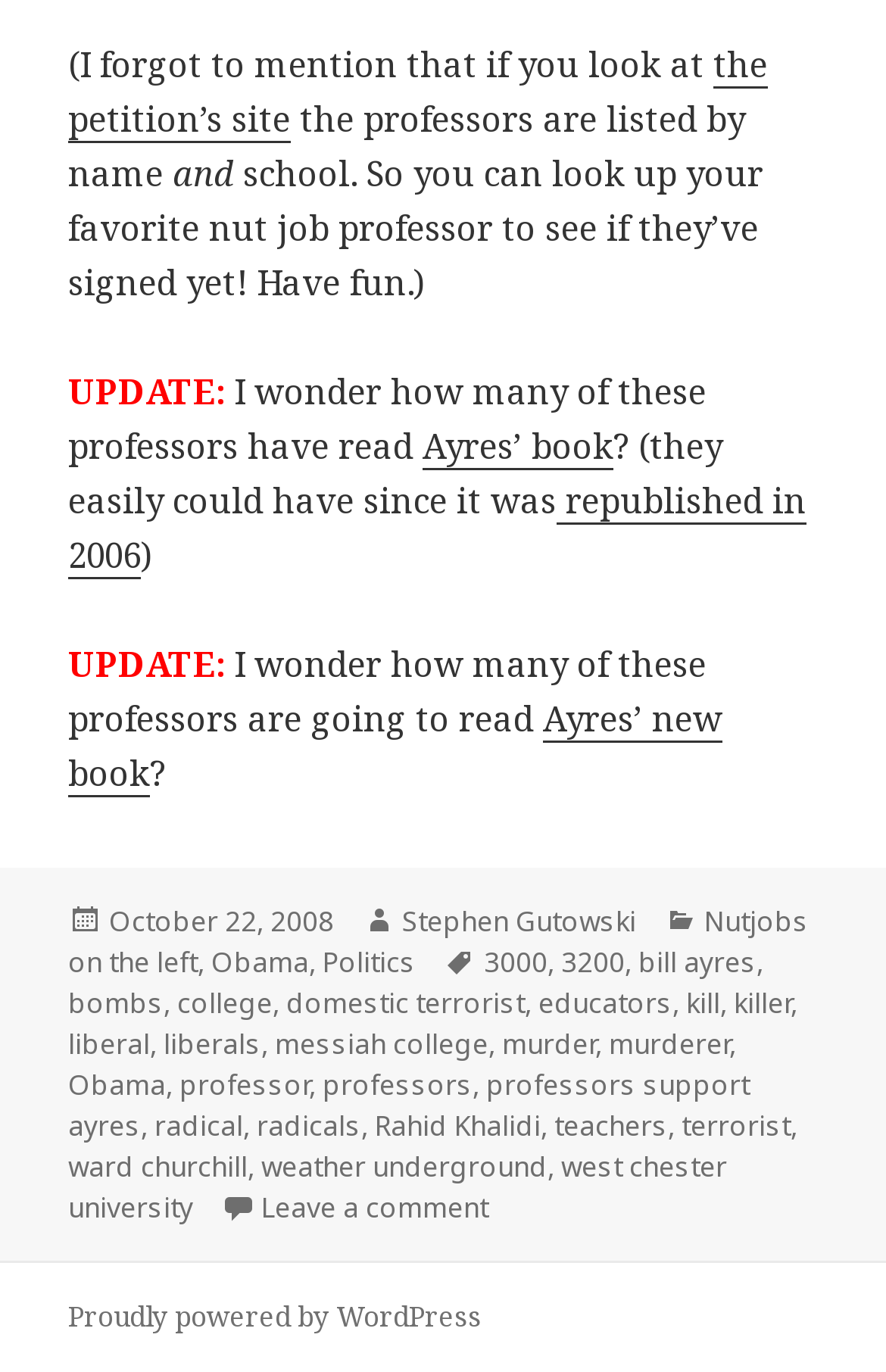What is the category of the blog post?
Look at the image and answer with only one word or phrase.

Nutjobs on the left